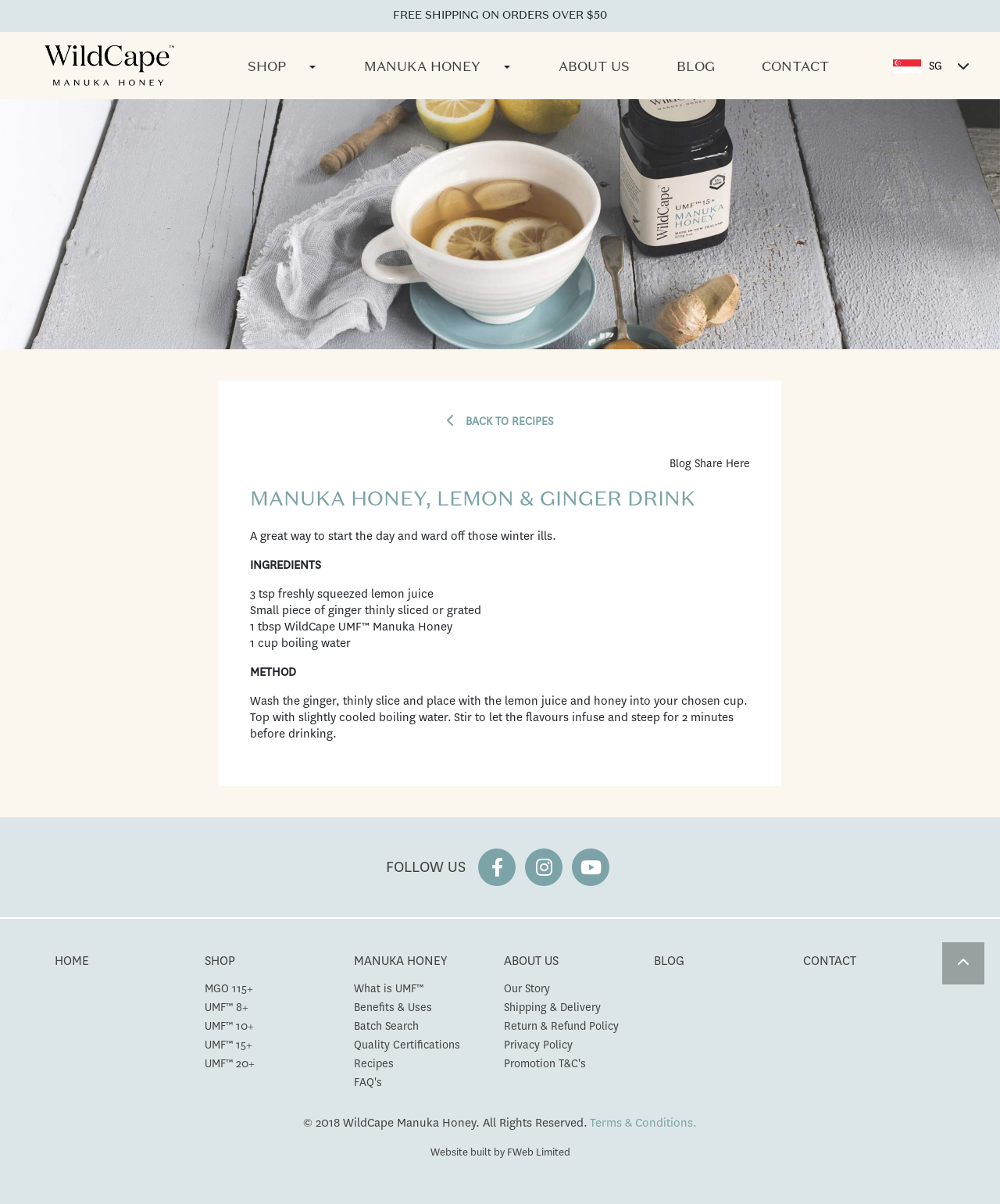Locate the bounding box coordinates of the clickable element to fulfill the following instruction: "Click on the 'CONTACT' link". Provide the coordinates as four float numbers between 0 and 1 in the format [left, top, right, bottom].

[0.754, 0.047, 0.837, 0.065]